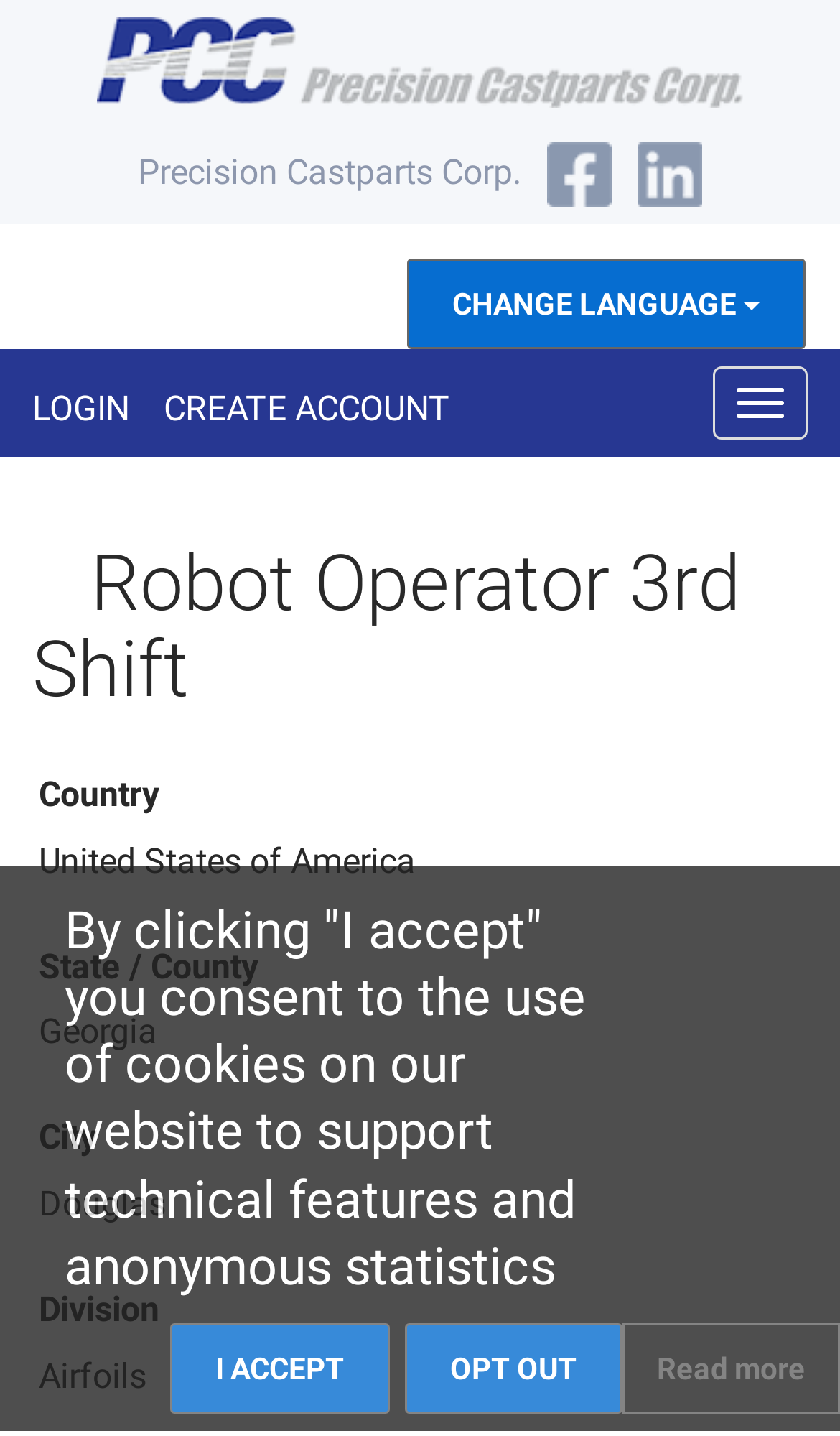Please identify the bounding box coordinates of the element that needs to be clicked to perform the following instruction: "Change language".

[0.485, 0.18, 0.959, 0.243]